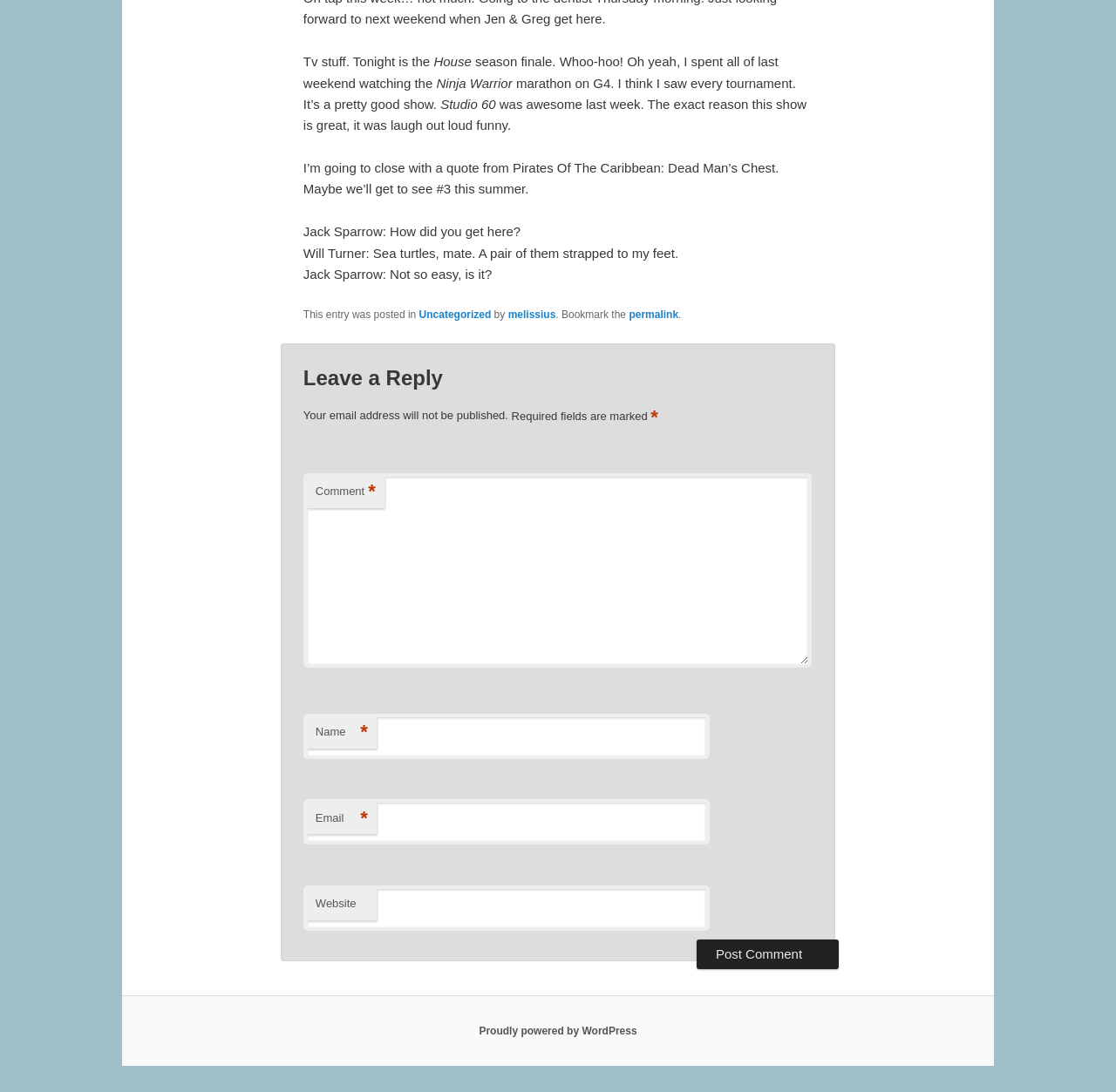Find the bounding box of the element with the following description: "name="submit" value="Post Comment"". The coordinates must be four float numbers between 0 and 1, formatted as [left, top, right, bottom].

[0.624, 0.86, 0.752, 0.888]